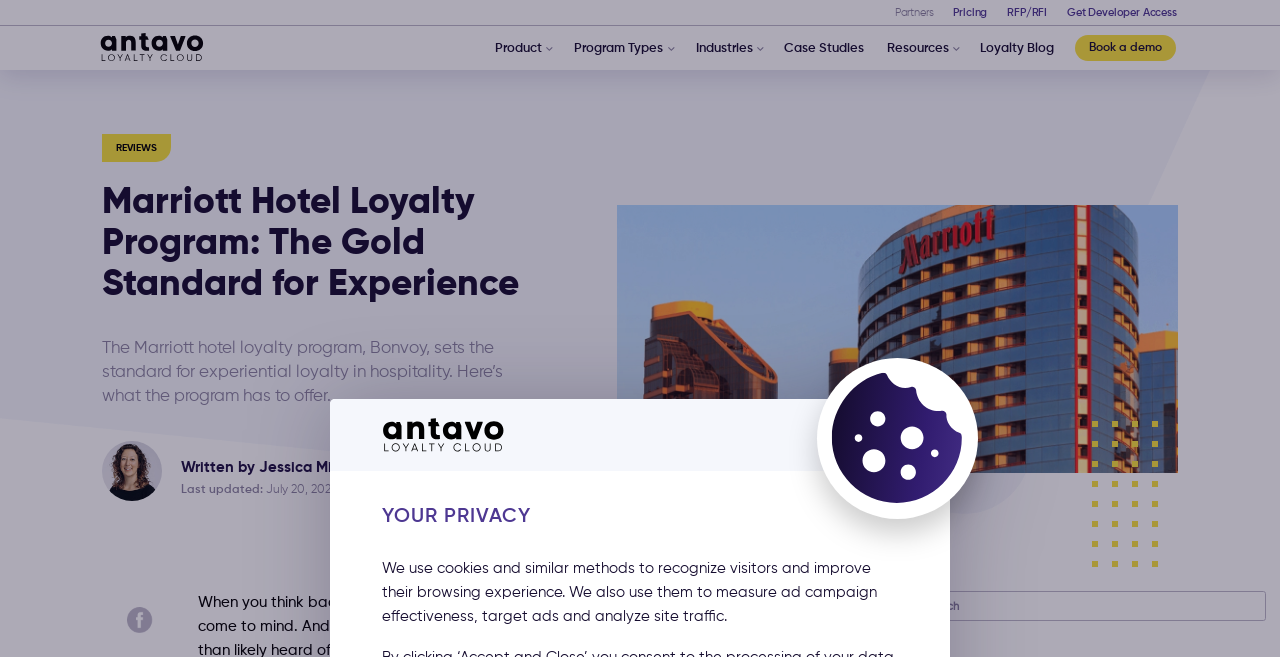Provide a single word or phrase answer to the question: 
How many links are in the top navigation menu?

7